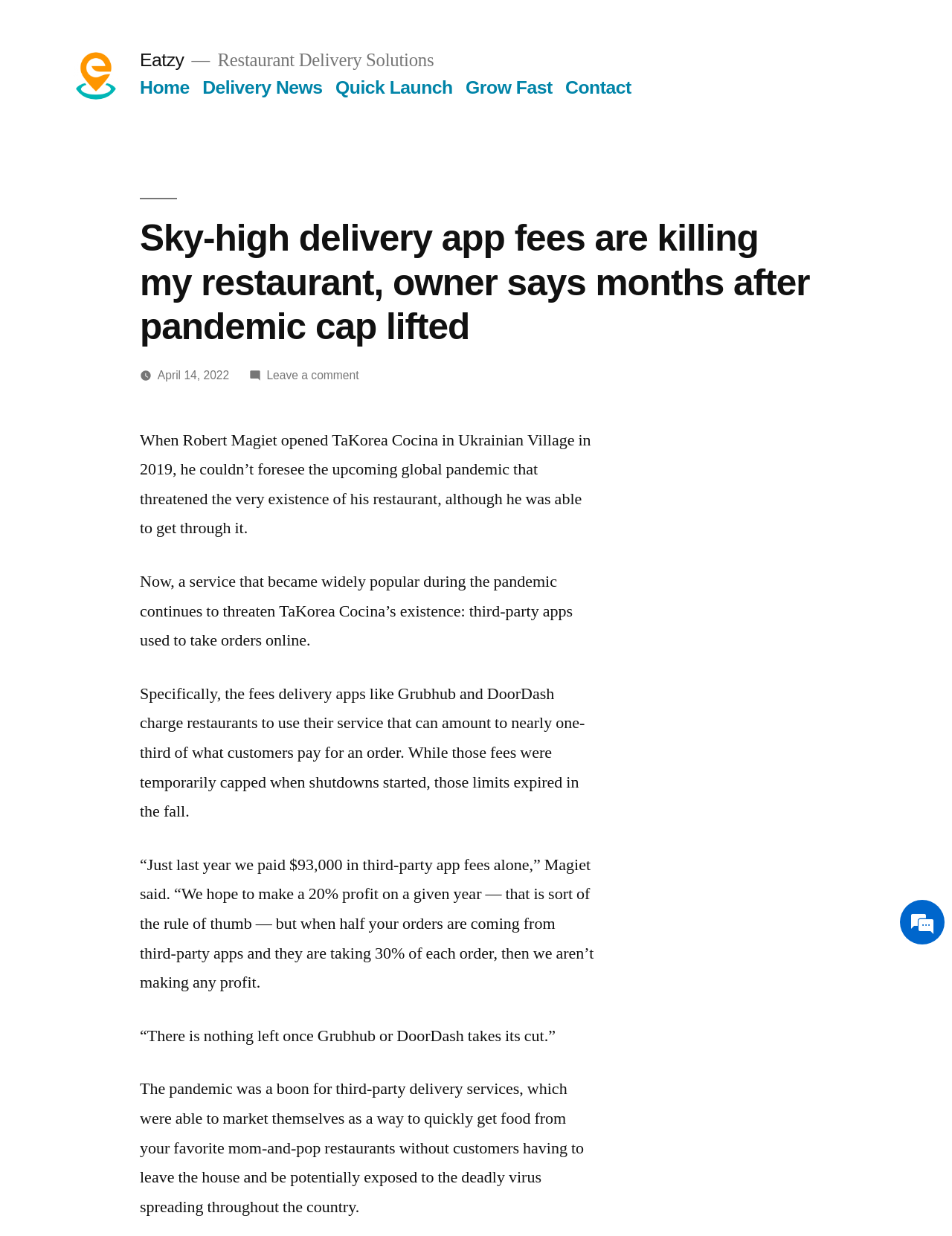Can you determine the bounding box coordinates of the area that needs to be clicked to fulfill the following instruction: "Go to the Home page"?

[0.147, 0.063, 0.199, 0.079]